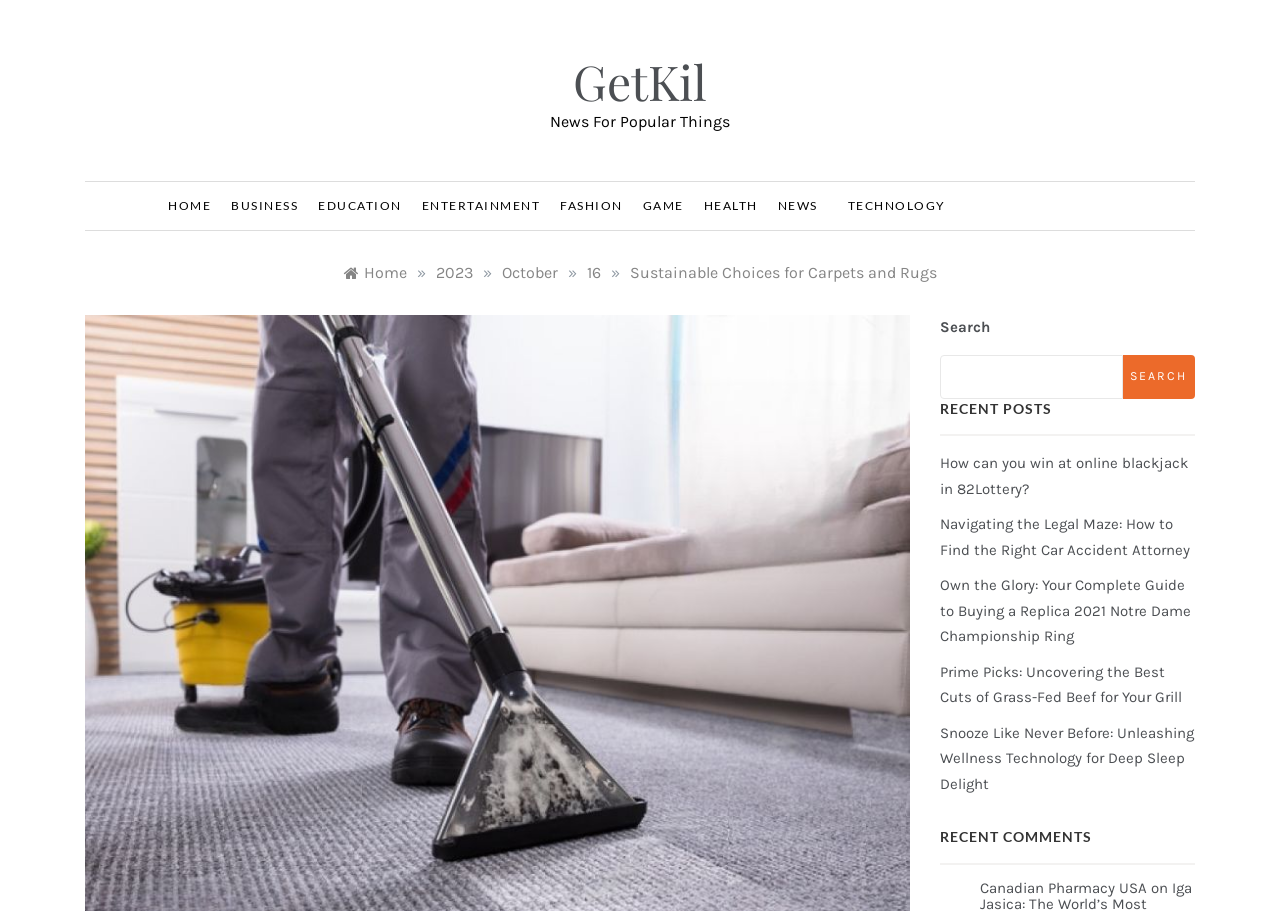Produce an extensive caption that describes everything on the webpage.

The webpage appears to be a blog or news website, with a focus on sustainability and eco-friendly living. At the top, there is a heading that reads "GetKil" and a link with the same text. Below this, there is a static text element that says "News For Popular Things". 

To the left of this, there is a navigation menu with links to various categories, including HOME, BUSINESS, EDUCATION, ENTERTAINMENT, FASHION, GAME, HEALTH, NEWS, and TECHNOLOGY. 

Below the navigation menu, there is a breadcrumbs navigation section that shows the current page's location in the website's hierarchy. This section includes links to the home page, the year 2023, the month of October, and the day 16, as well as the current page's title, "Sustainable Choices for Carpets and Rugs". 

On the right side of the page, there is a search bar with a search button. Above the search bar, there is a heading that says "RECENT POSTS", followed by a list of five links to recent articles. The article titles include "How can you win at online blackjack in 82Lottery?", "Navigating the Legal Maze: How to Find the Right Car Accident Attorney", and others. 

Below the recent posts section, there is another heading that says "RECENT COMMENTS", followed by a link to a comment from "Canadian Pharmacy USA" and a static text element that says "on".